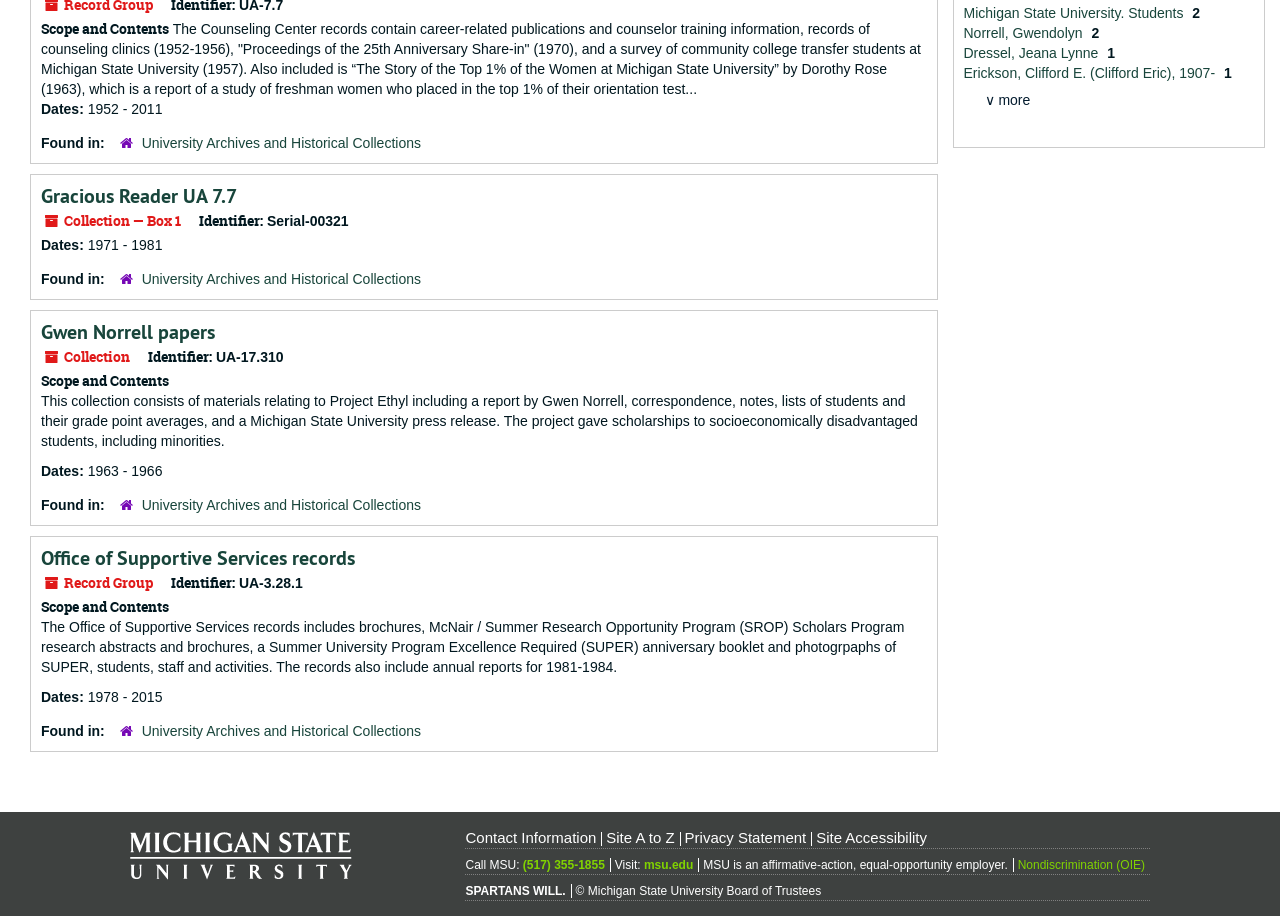Find the bounding box coordinates corresponding to the UI element with the description: "msu.edu". The coordinates should be formatted as [left, top, right, bottom], with values as floats between 0 and 1.

[0.503, 0.937, 0.542, 0.952]